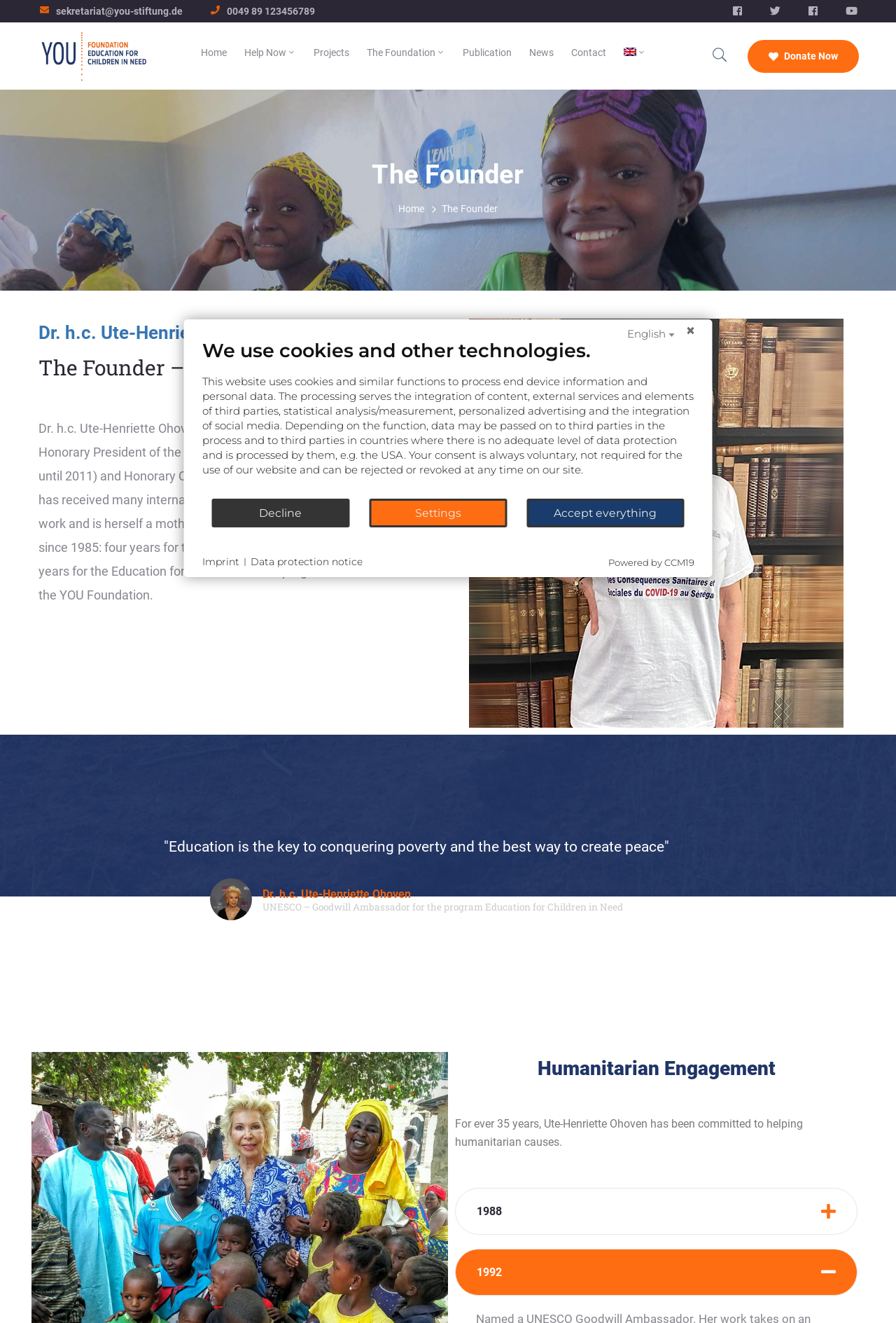Offer a meticulous description of the webpage's structure and content.

This webpage is about Ute-Henriette Ohoven, a UNESCO Goodwill Ambassador and founder of the You Stiftung foundation. At the top left, there is a logo of the foundation with a link to the homepage. Below the logo, there are several links to different sections of the website, including "Help Now", "Projects", "The Foundation", "Publication", "News", "Contact", and "English". 

On the right side of the top section, there are social media links and a "Donate Now" button. 

The main content of the webpage is divided into three sections. The first section is about Ute-Henriette Ohoven, with a heading "The Founder" and a subheading "Active for over 35 years". There is a large image of her on the right side of this section. Below the image, there is a quote from her about education being the key to conquering poverty and creating peace.

The second section is about her humanitarian engagement, with a heading "Humanitarian Engagement". There is a paragraph of text describing her commitment to helping humanitarian causes over the past 35 years. Below the text, there are two dates, 1988 and 1992, which may be related to her humanitarian work.

The third section is a cookie policy notice, which is a long paragraph of text describing how the website uses cookies and other technologies to process personal data. Below the text, there are three buttons: "Decline", "Settings", and "Accept everything". 

At the bottom of the webpage, there are links to "Imprint", "Data protection notice", and "Powered by CCM19". There is also a hidden link to "Change consent".